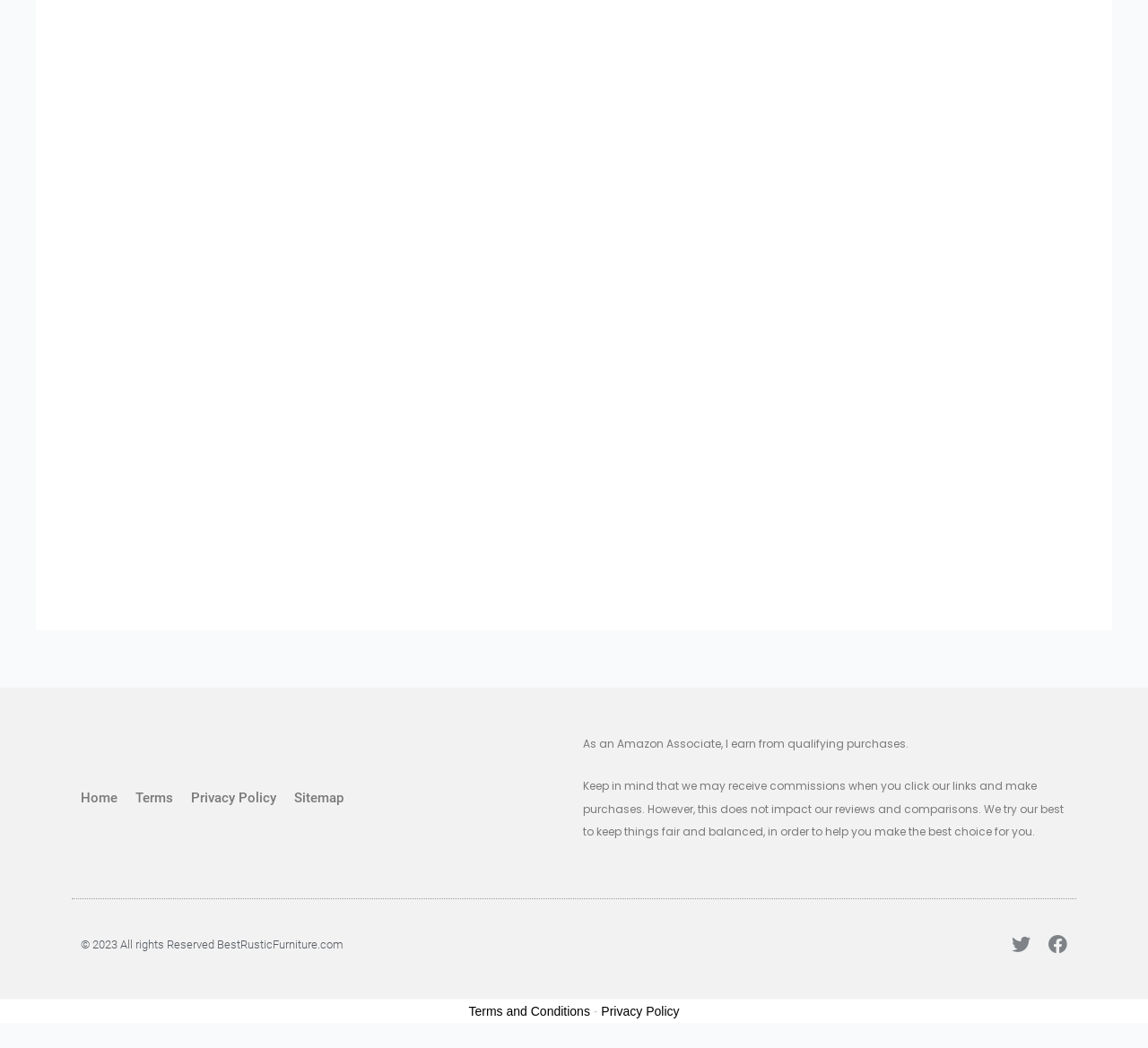Find the bounding box coordinates for the HTML element described as: "Privacy Policy". The coordinates should consist of four float values between 0 and 1, i.e., [left, top, right, bottom].

[0.524, 0.958, 0.592, 0.972]